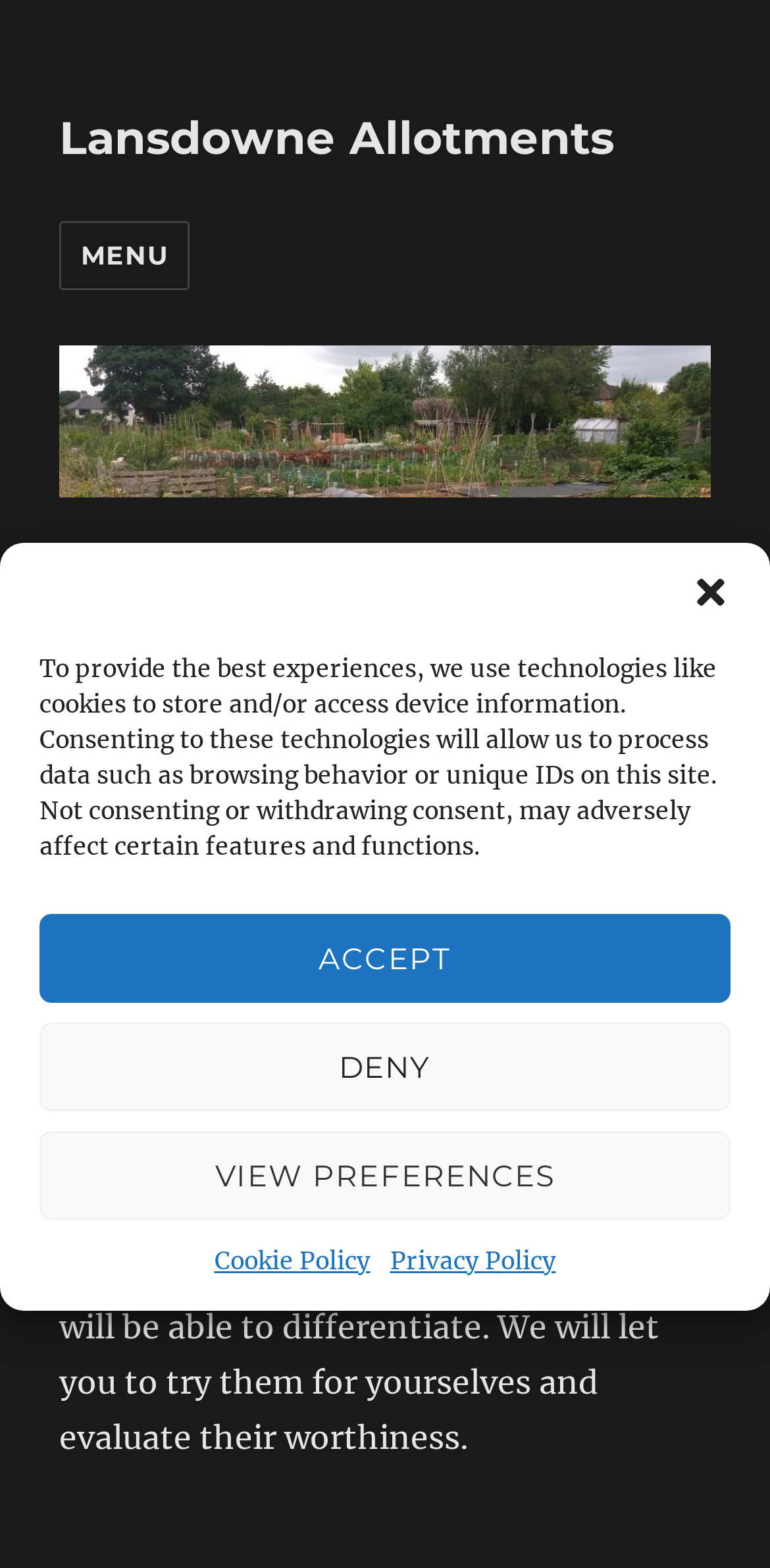What is the relationship between Lansdowne Allotments and the webpage content?
Using the image as a reference, deliver a detailed and thorough answer to the question.

The webpage content mentions Lansdowne Allotments in the header and navigation menu, suggesting that Lansdowne Allotments may be the author or publisher of the webpage content.